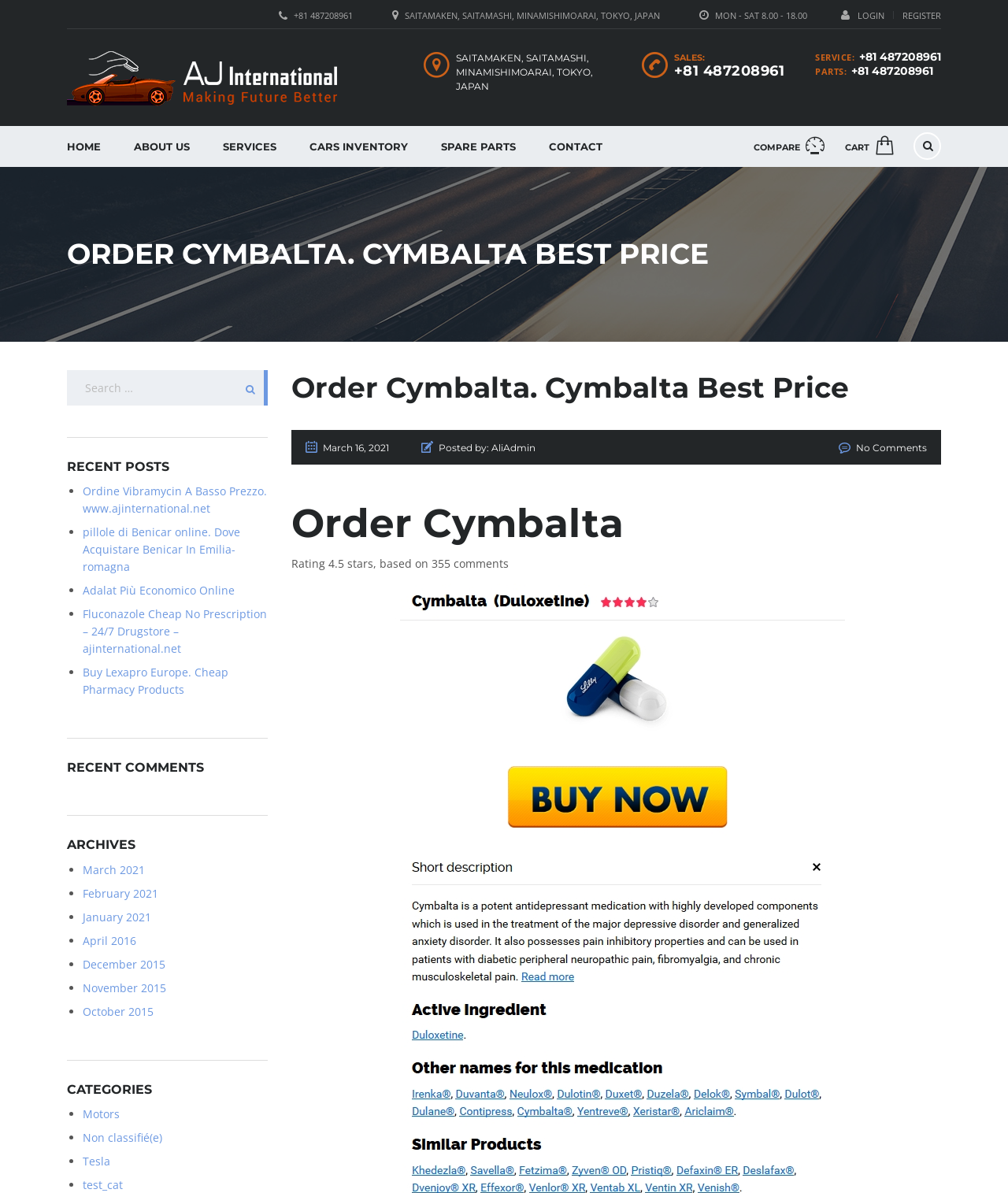Please determine the bounding box coordinates of the element to click on in order to accomplish the following task: "Contact the service". Ensure the coordinates are four float numbers ranging from 0 to 1, i.e., [left, top, right, bottom].

[0.528, 0.106, 0.614, 0.14]